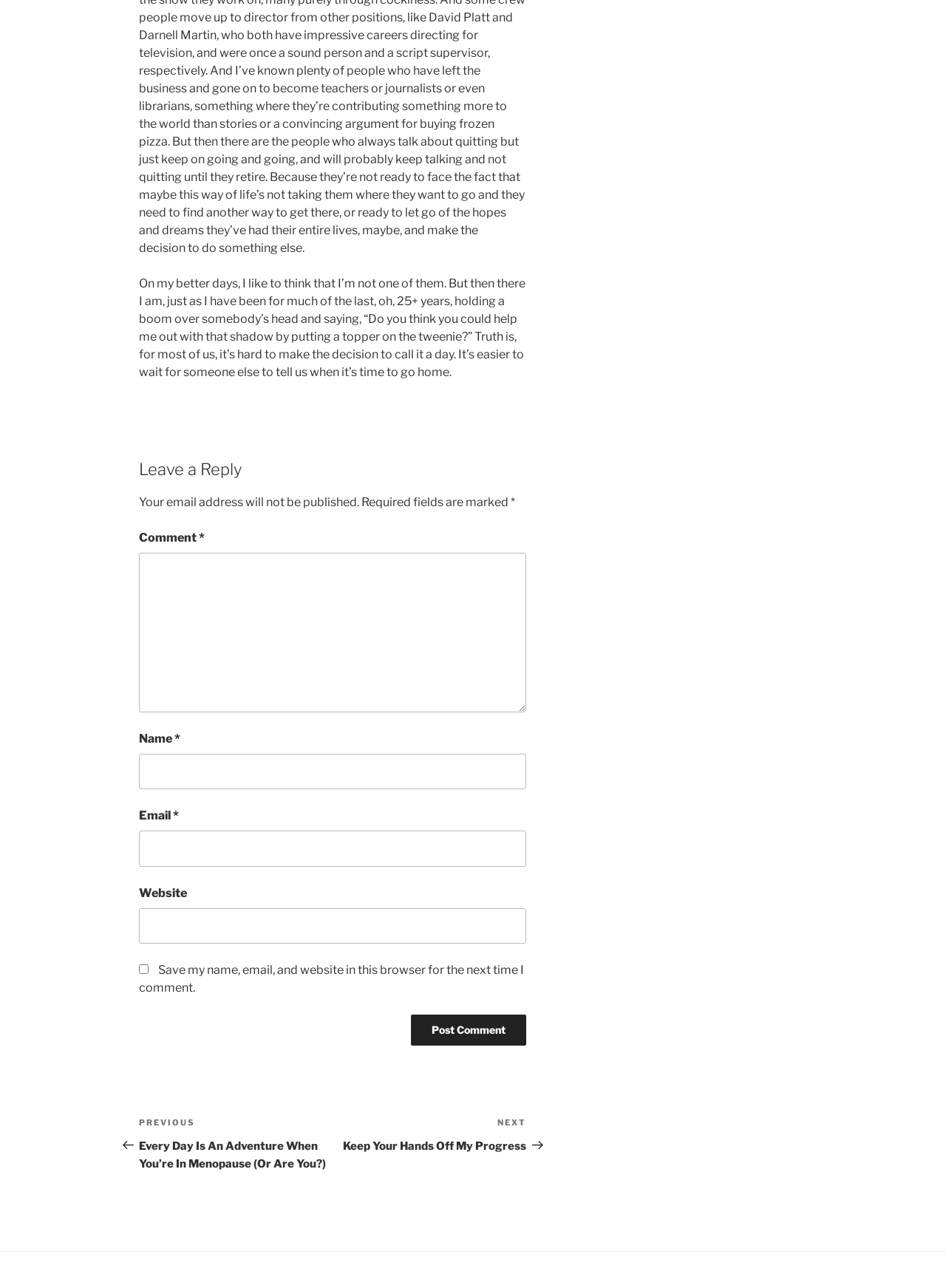Please find the bounding box coordinates in the format (top-left x, top-left y, bottom-right x, bottom-right y) for the given element description. Ensure the coordinates are floating point numbers between 0 and 1. Description: parent_node: Website name="url"

[0.147, 0.705, 0.556, 0.733]